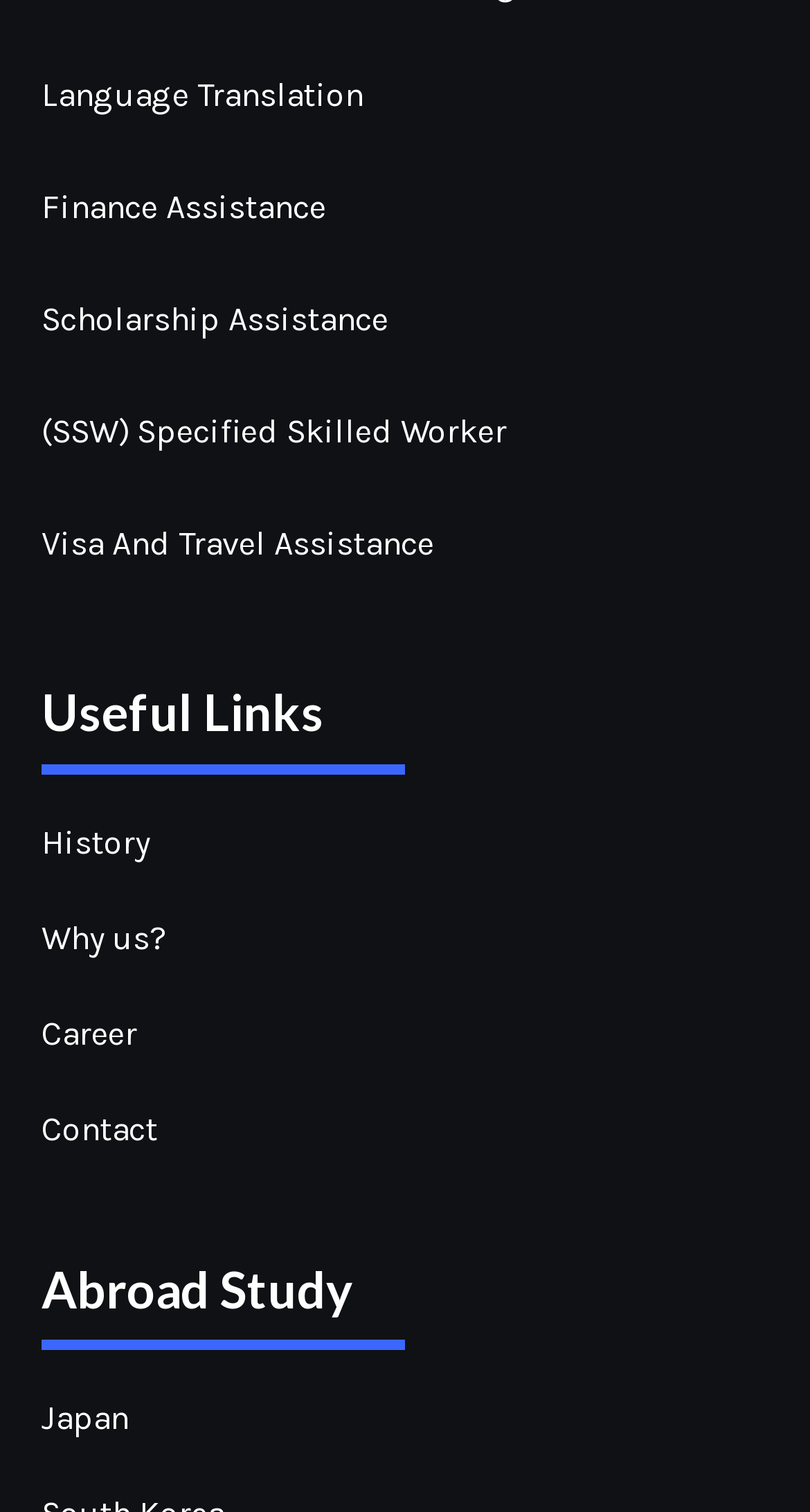Answer the question below with a single word or a brief phrase: 
What is the last link under 'Abroad Study'?

Japan